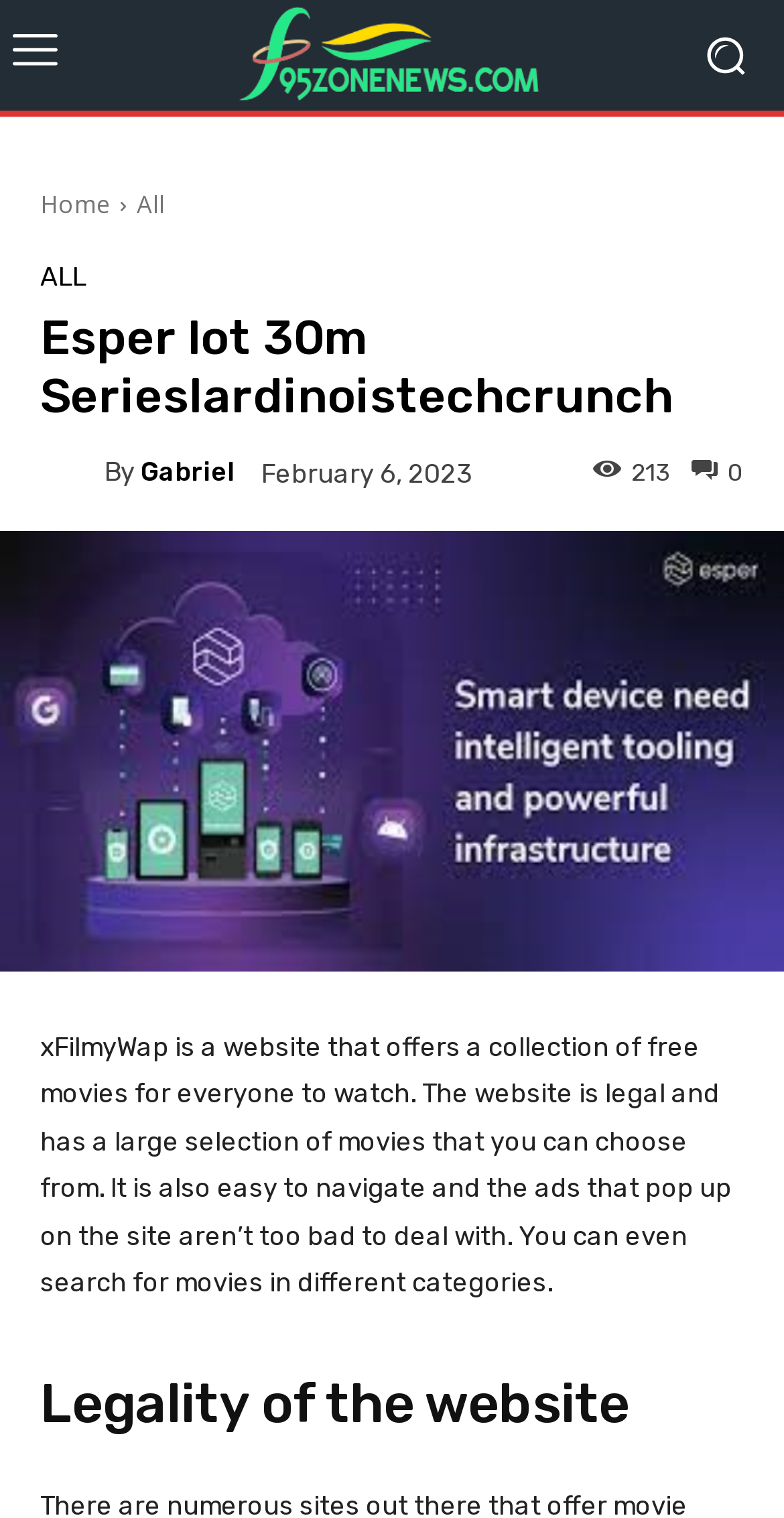What is the website about?
Utilize the image to construct a detailed and well-explained answer.

The website is about providing a collection of free movies for everyone to watch, as indicated by the static text on the webpage that describes the website's purpose.